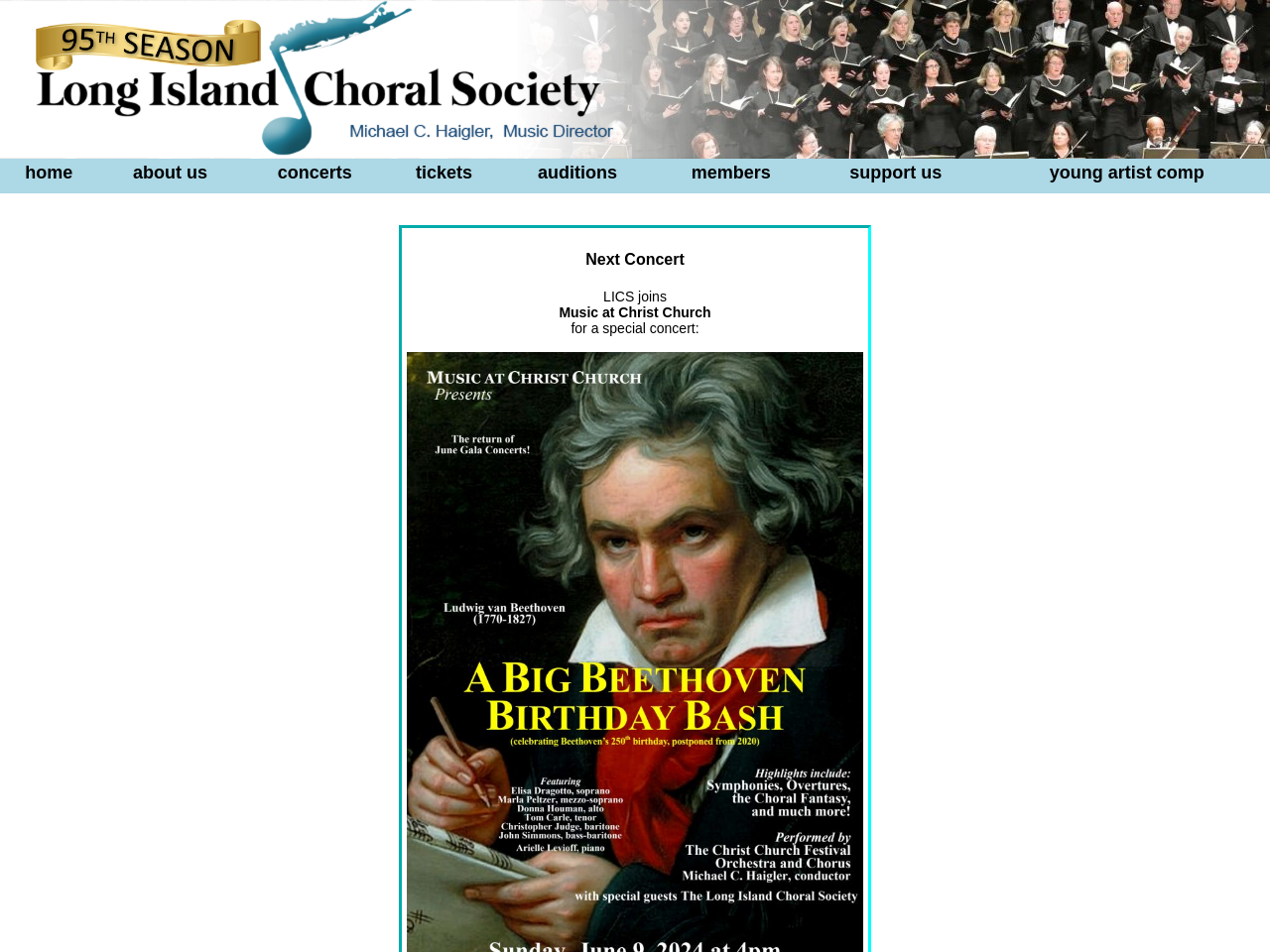Please locate the clickable area by providing the bounding box coordinates to follow this instruction: "go to home page".

[0.02, 0.171, 0.057, 0.192]